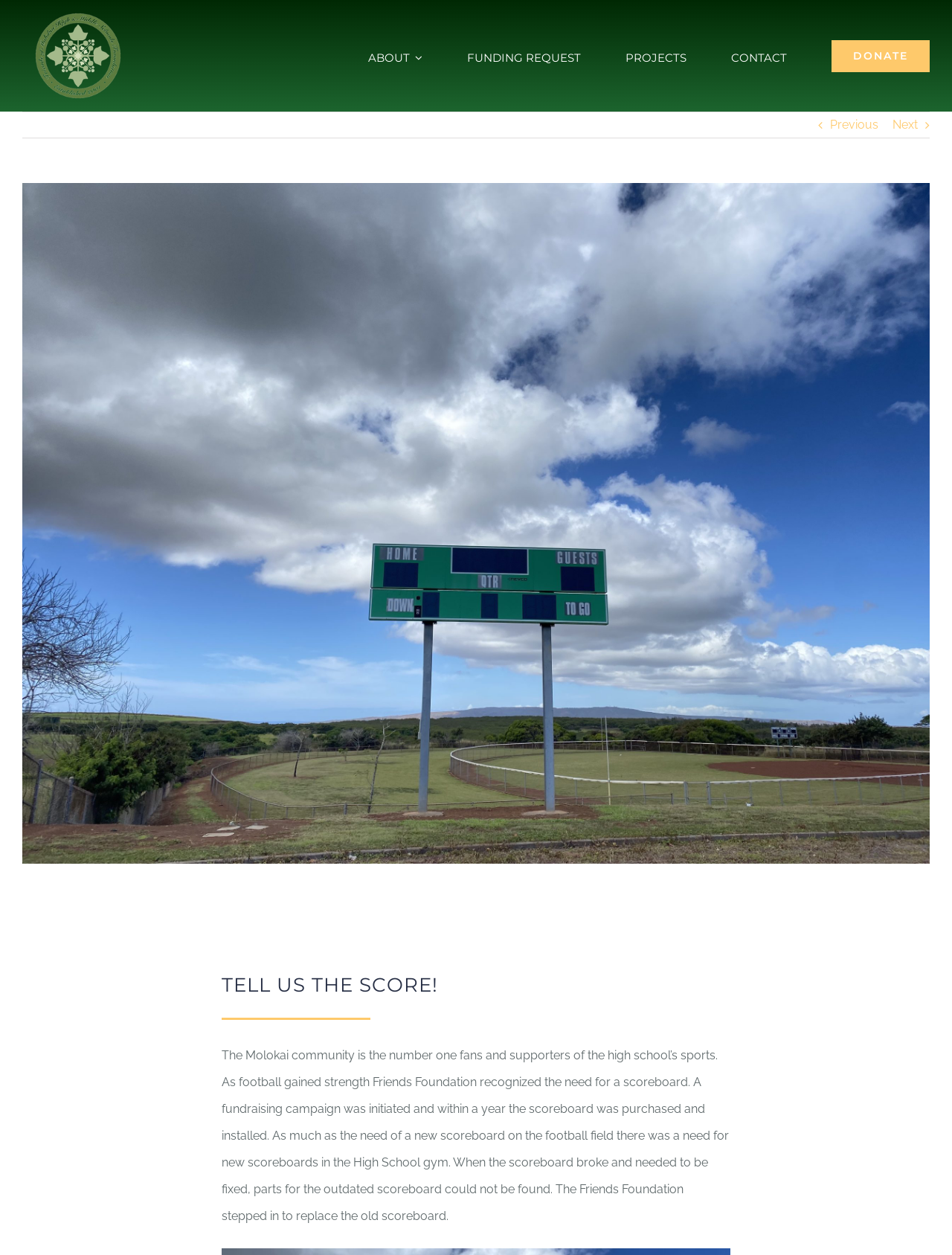Identify the bounding box coordinates of the specific part of the webpage to click to complete this instruction: "Click the 'ABOUT' link".

[0.386, 0.027, 0.444, 0.062]